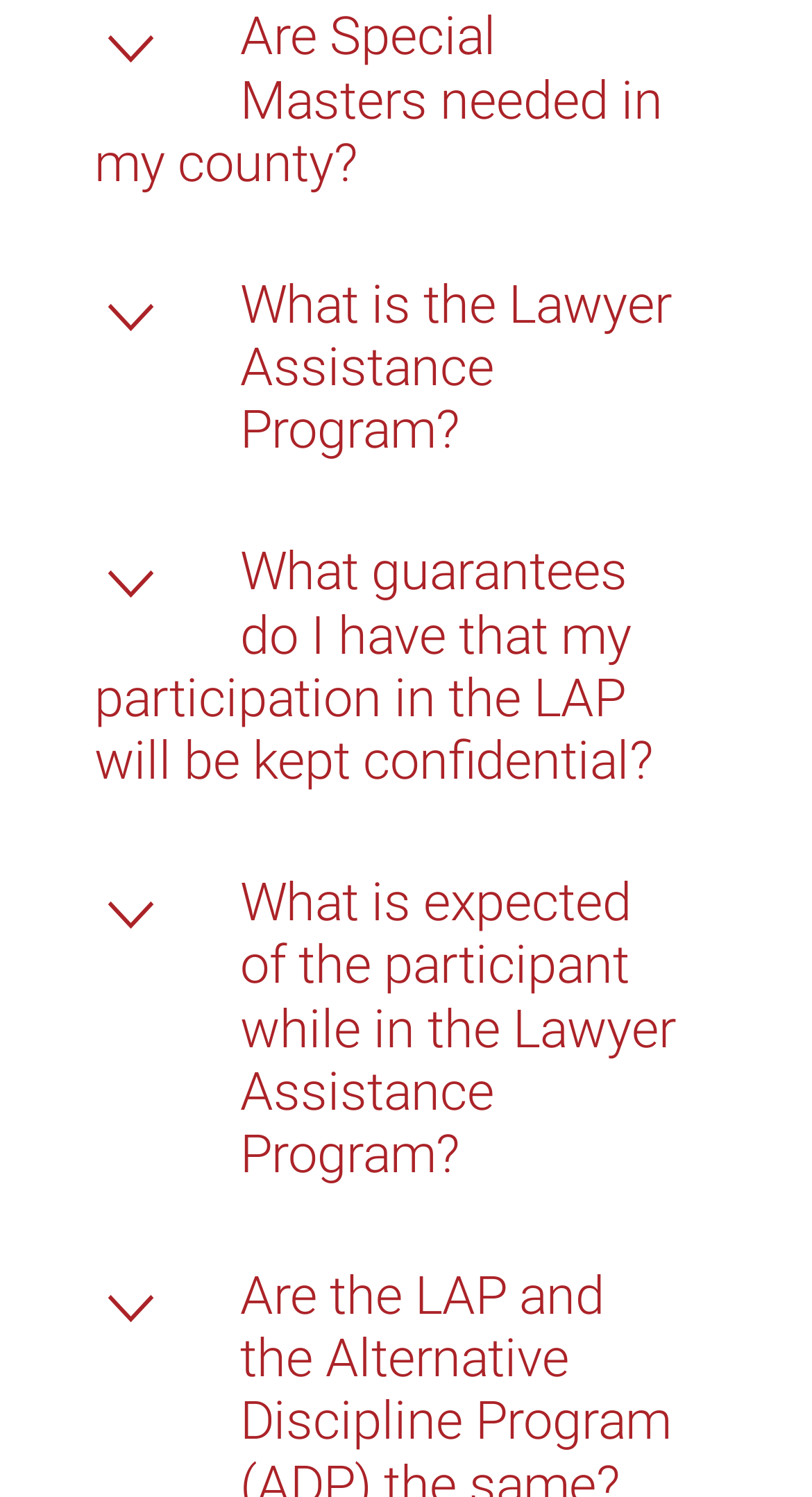Determine the bounding box for the described HTML element: "Contact". Ensure the coordinates are four float numbers between 0 and 1 in the format [left, top, right, bottom].

[0.45, 0.643, 0.578, 0.667]